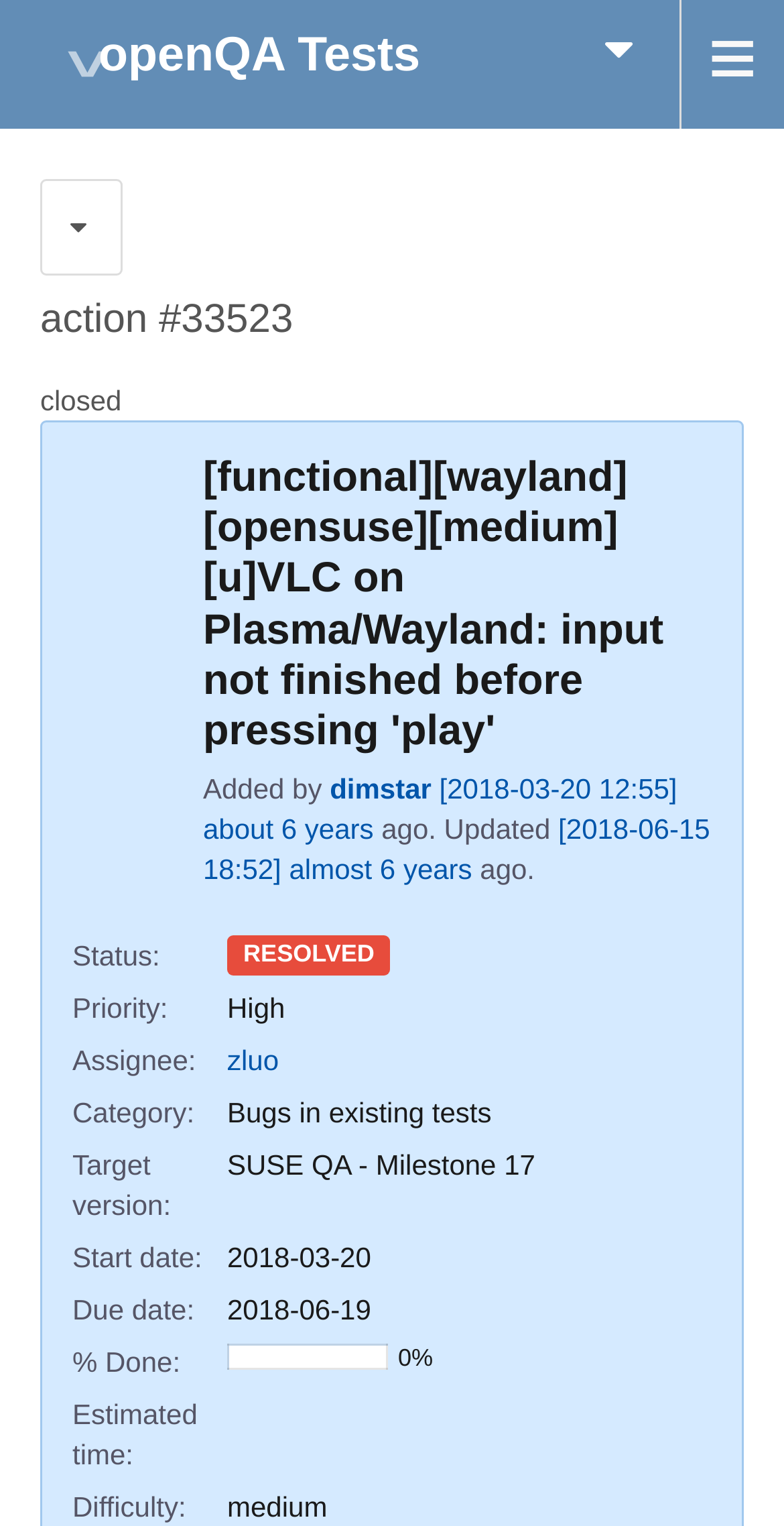Offer a thorough description of the webpage.

This webpage appears to be a project management tool, specifically a task or issue tracker. At the top right corner, there is a link with an icon "≡" which may be a menu or settings button. Below it, there is a heading "action #33523" which is the title of the task or issue being displayed. 

To the right of the heading, there is a static text "closed" indicating the status of the task. Below the heading, there is a longer description of the task "[functional][wayland][opensuse][medium][u]VLC on Plasma/Wayland: input not finished before pressing 'play'". 

On the same line as the description, there is information about the task, including who added it, "dimstar", and when it was added, "about 6 years ago". There is also information about when the task was updated, "almost 6 years ago". 

Below this information, there are several sections displaying details about the task, including its status, priority, assignee, category, target version, start date, due date, and percentage done. Each section has a label followed by the corresponding information. 

At the bottom of the page, there is a table with a single row and column, which may be used to display additional information or track progress. Finally, at the bottom right corner, there is a link with an icon "\uf152" which may be a button to edit or delete the task.